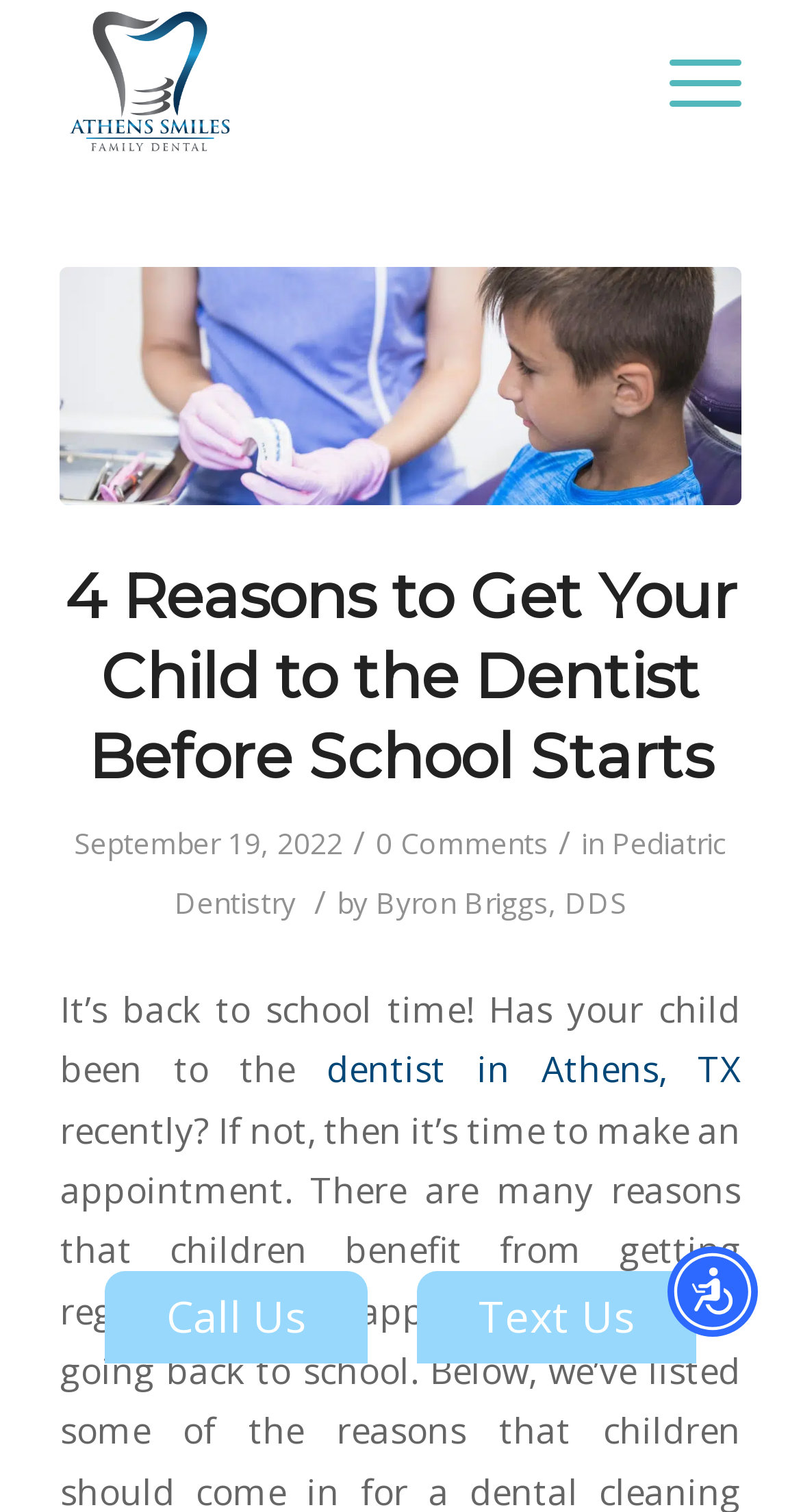Locate the bounding box coordinates of the item that should be clicked to fulfill the instruction: "Visit the Athens Smiles website".

[0.075, 0.0, 0.755, 0.109]